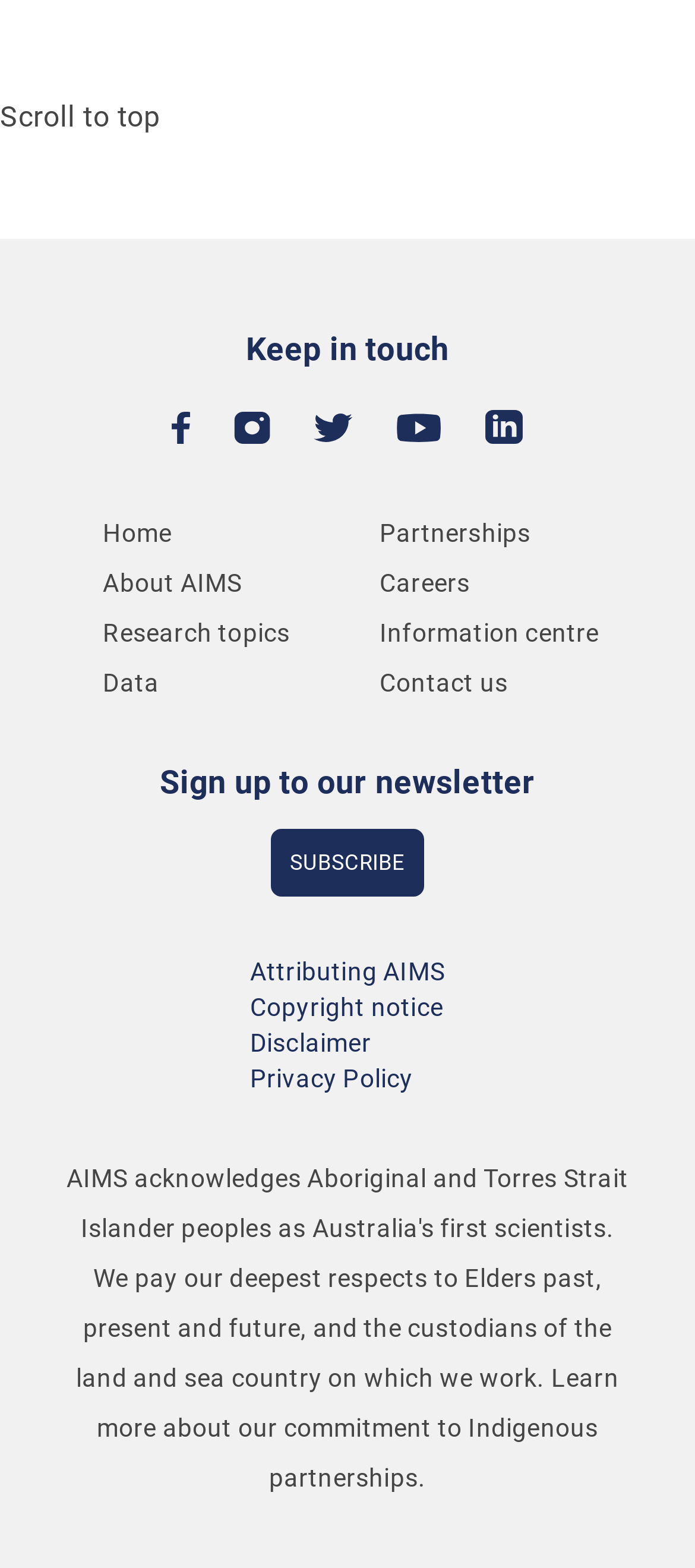Identify the bounding box coordinates of the clickable section necessary to follow the following instruction: "Click the Facebook logo". The coordinates should be presented as four float numbers from 0 to 1, i.e., [left, top, right, bottom].

[0.246, 0.262, 0.274, 0.283]